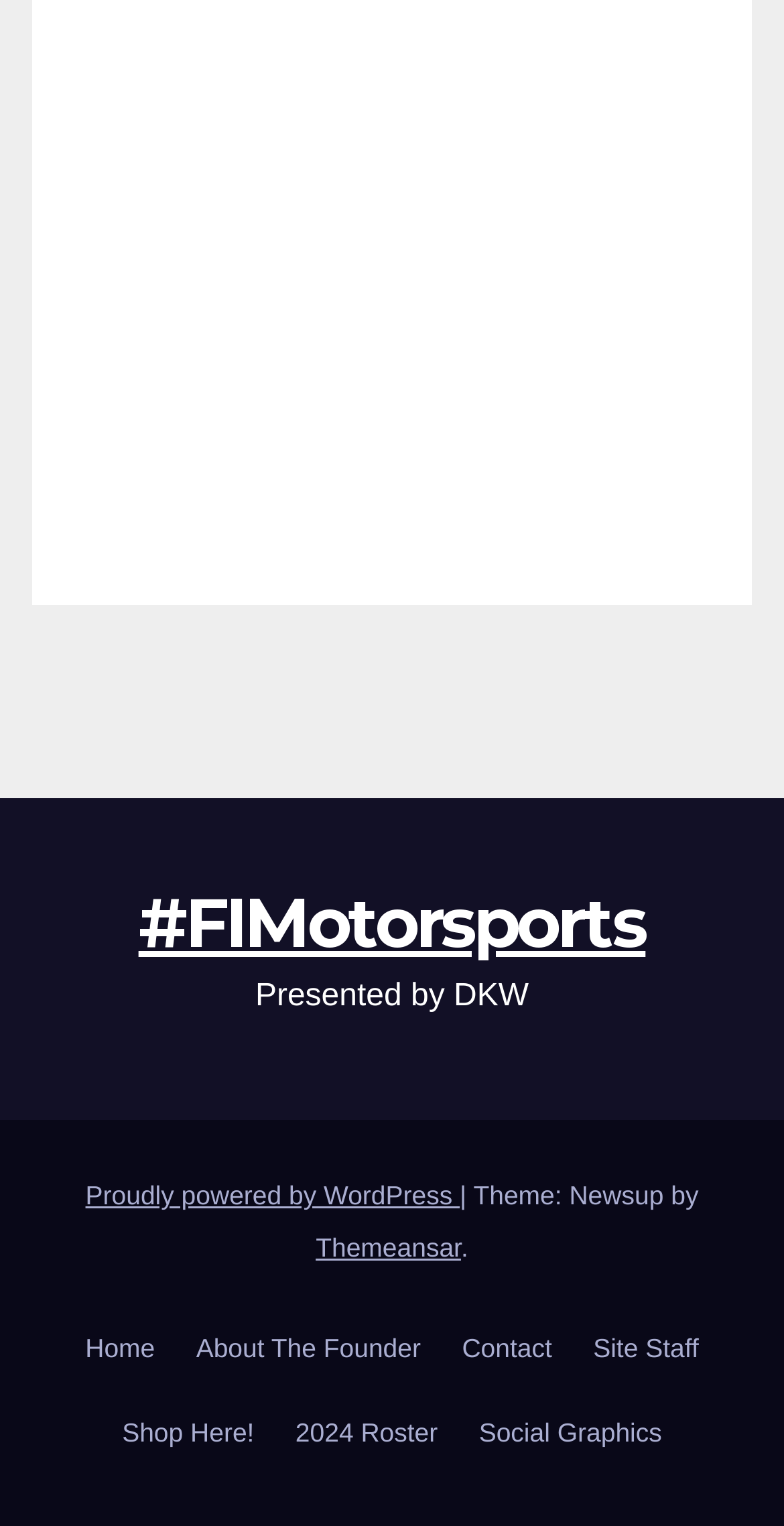Specify the bounding box coordinates of the area to click in order to execute this command: 'Learn about the founder'. The coordinates should consist of four float numbers ranging from 0 to 1, and should be formatted as [left, top, right, bottom].

[0.23, 0.857, 0.557, 0.912]